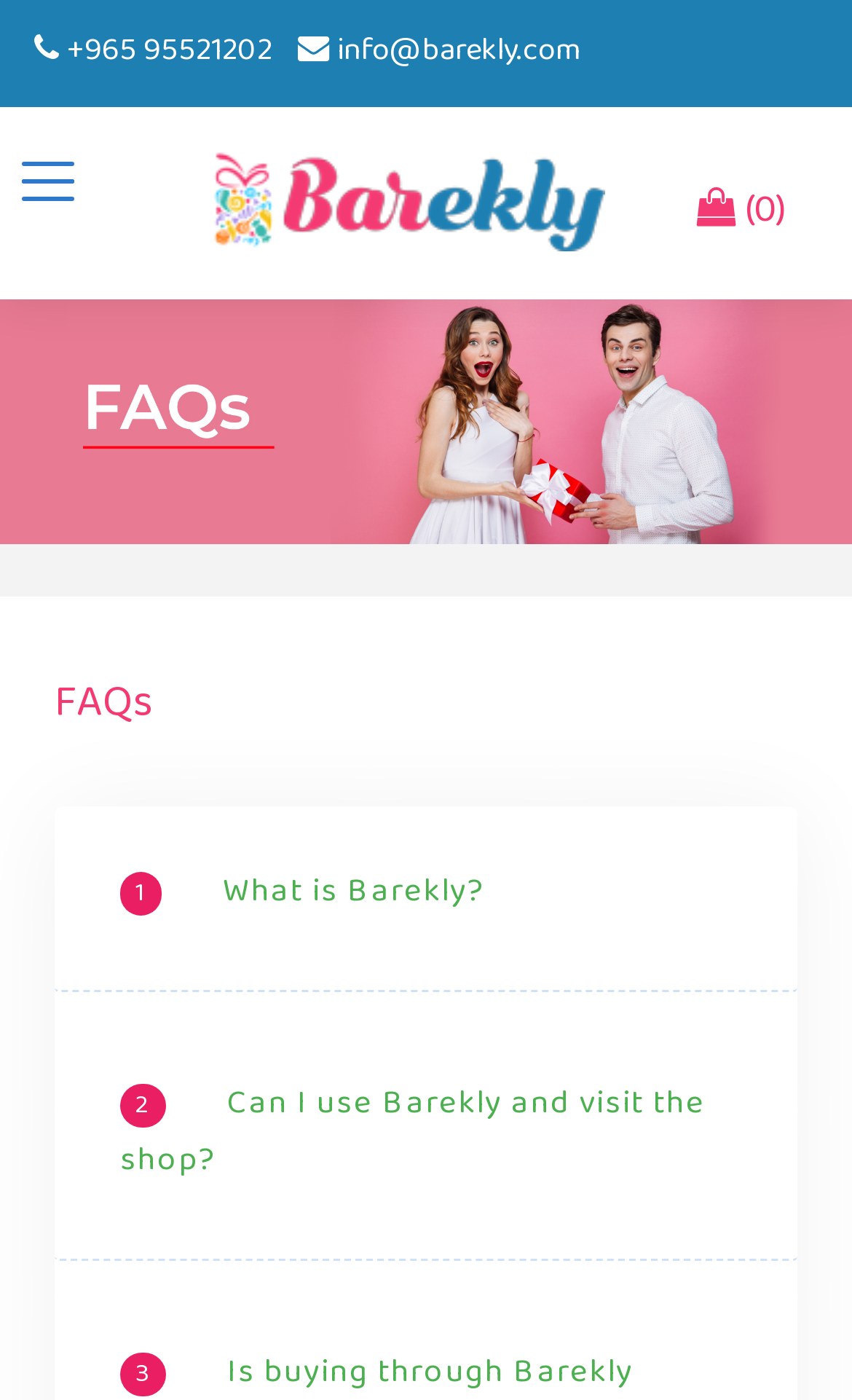Based on the element description: "(0)", identify the bounding box coordinates for this UI element. The coordinates must be four float numbers between 0 and 1, listed as [left, top, right, bottom].

[0.818, 0.119, 0.923, 0.194]